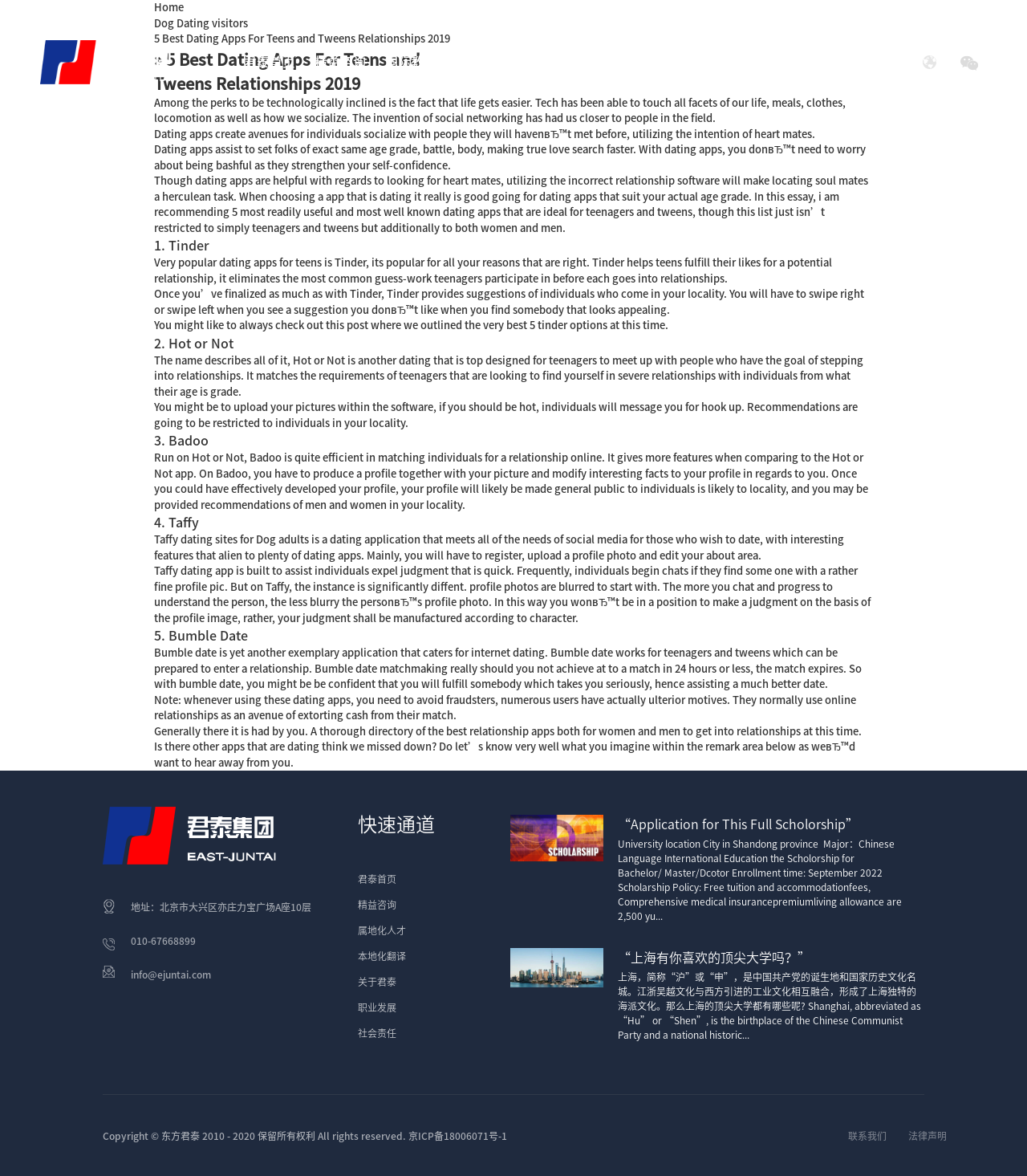Kindly respond to the following question with a single word or a brief phrase: 
What is the email address of the company?

info@ejuntai.com